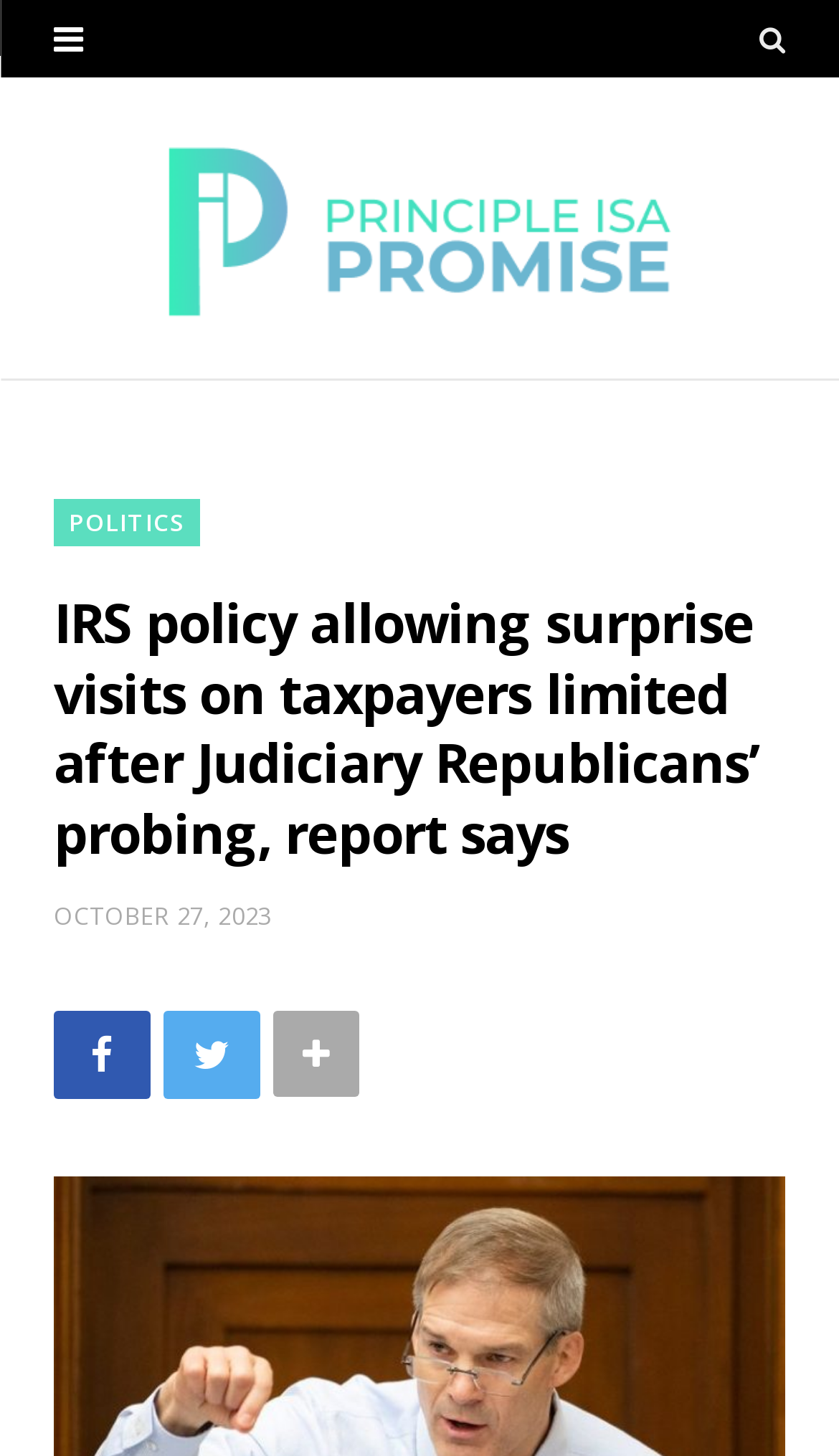What is the date of this news article?
Please answer using one word or phrase, based on the screenshot.

OCTOBER 27, 2023